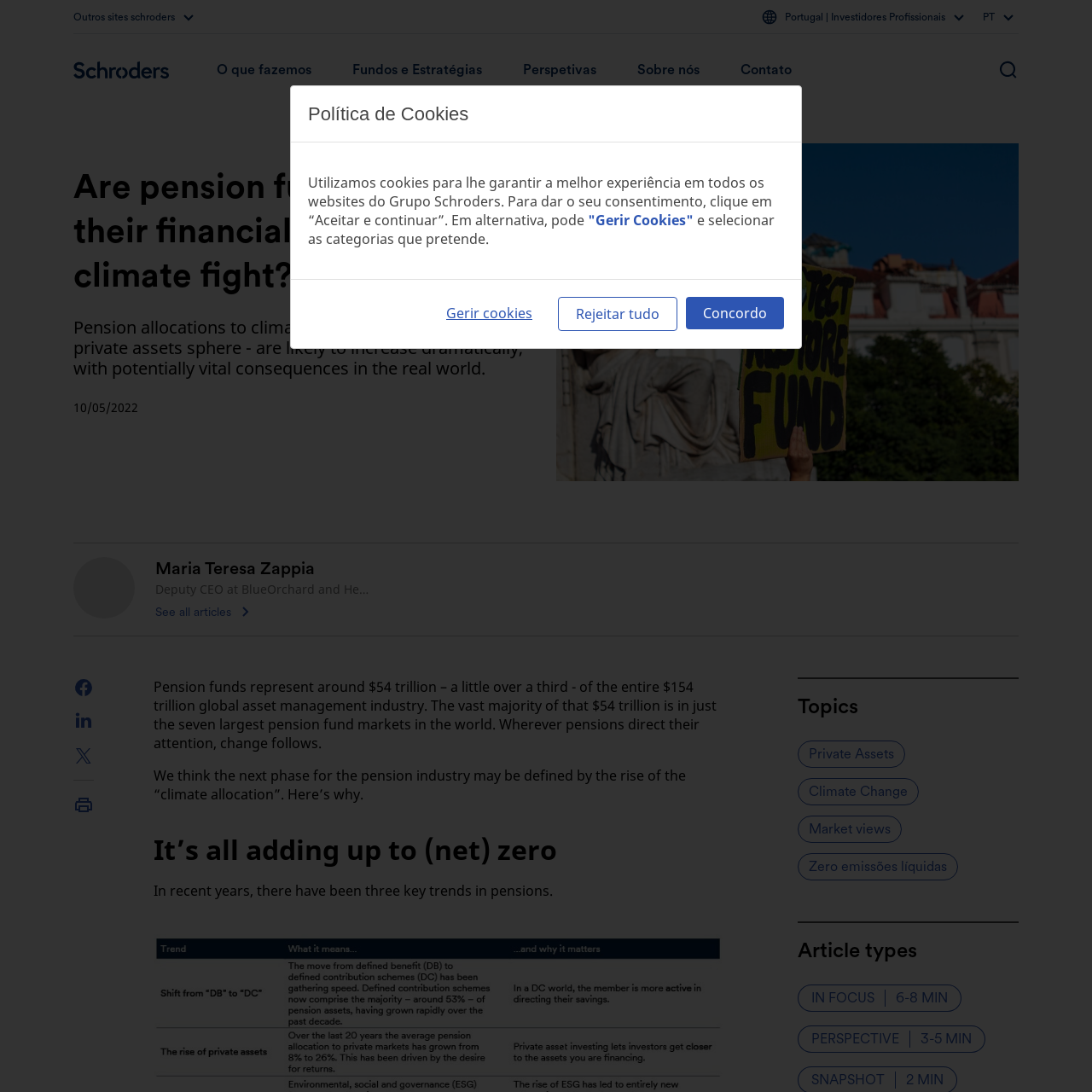Utilize the information from the image to answer the question in detail:
How many trillion dollars is the global asset management industry?

The size of the global asset management industry can be determined by reading the text, which states 'Pension funds represent around $54 trillion – a little over a third - of the entire $154 trillion global asset management industry'.